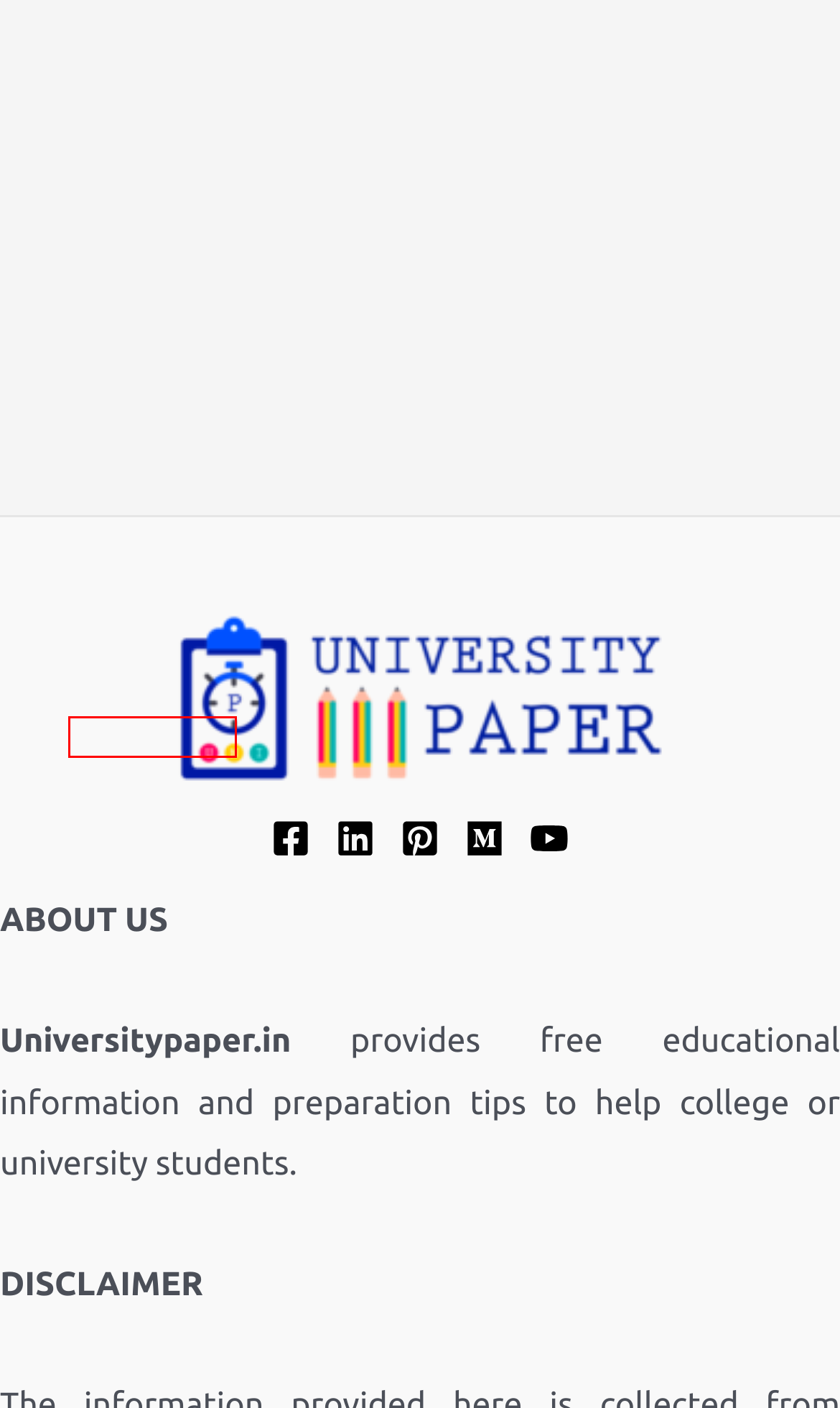Check out the screenshot of a webpage with a red rectangle bounding box. Select the best fitting webpage description that aligns with the new webpage after clicking the element inside the bounding box. Here are the candidates:
A. Mizoram Updates 2024 - University Paper India
B. Goa Updates 2024 - University Paper India
C. Tamilnadu Updates 2024 - University Paper India
D. Meghalaya Updates 2024 - University Paper India
E. Uttarakhand Updates 2024 - University Paper India
F. Madhya Pradesh Updates 2024 - University Paper India
G. Andhra Pradesh Updates 2024 - University Paper India
H. Maharashtra Updates 2024 - University Paper India

D